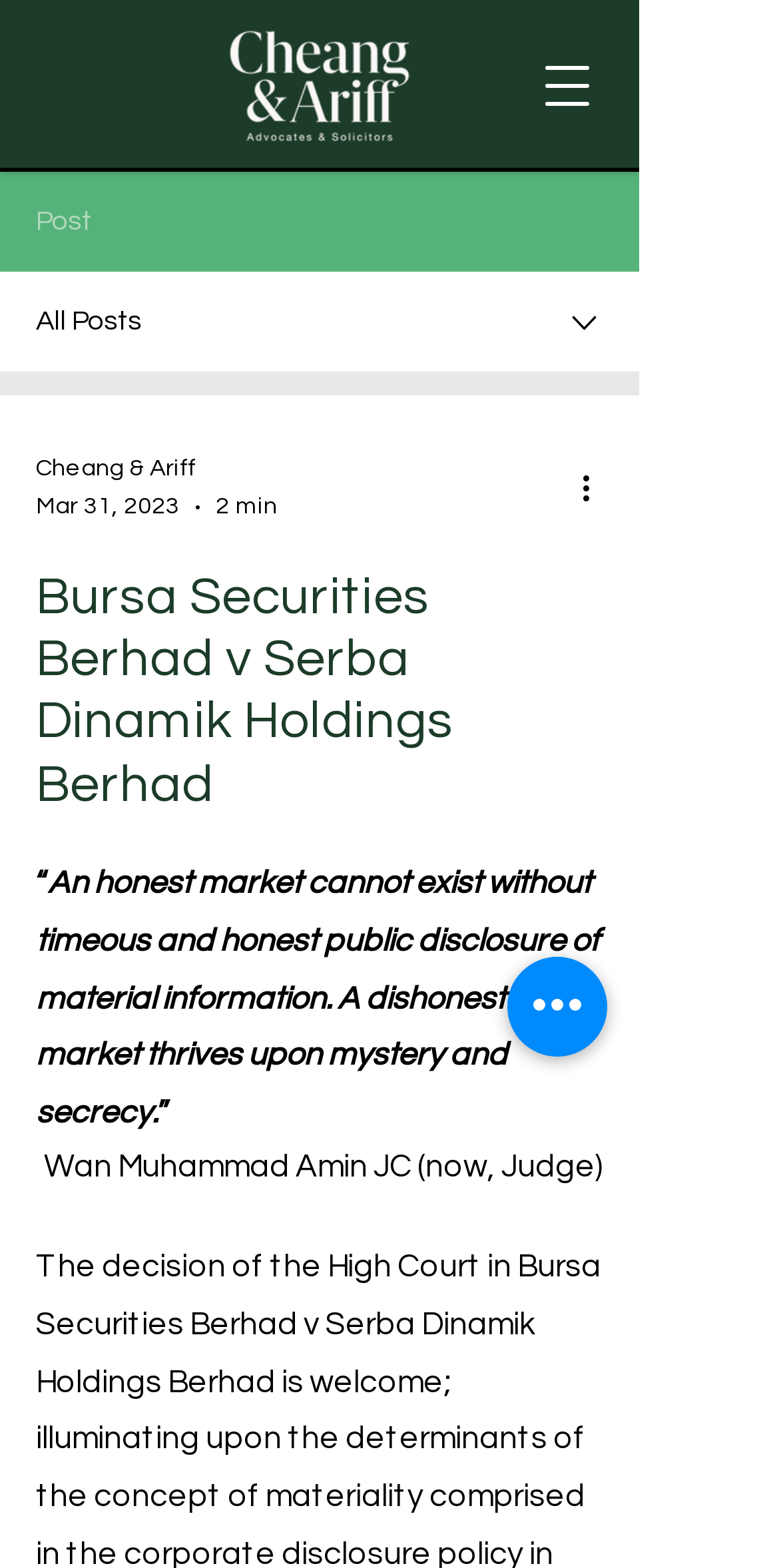Find the bounding box of the UI element described as follows: "aria-label="Quick actions"".

[0.651, 0.61, 0.779, 0.674]